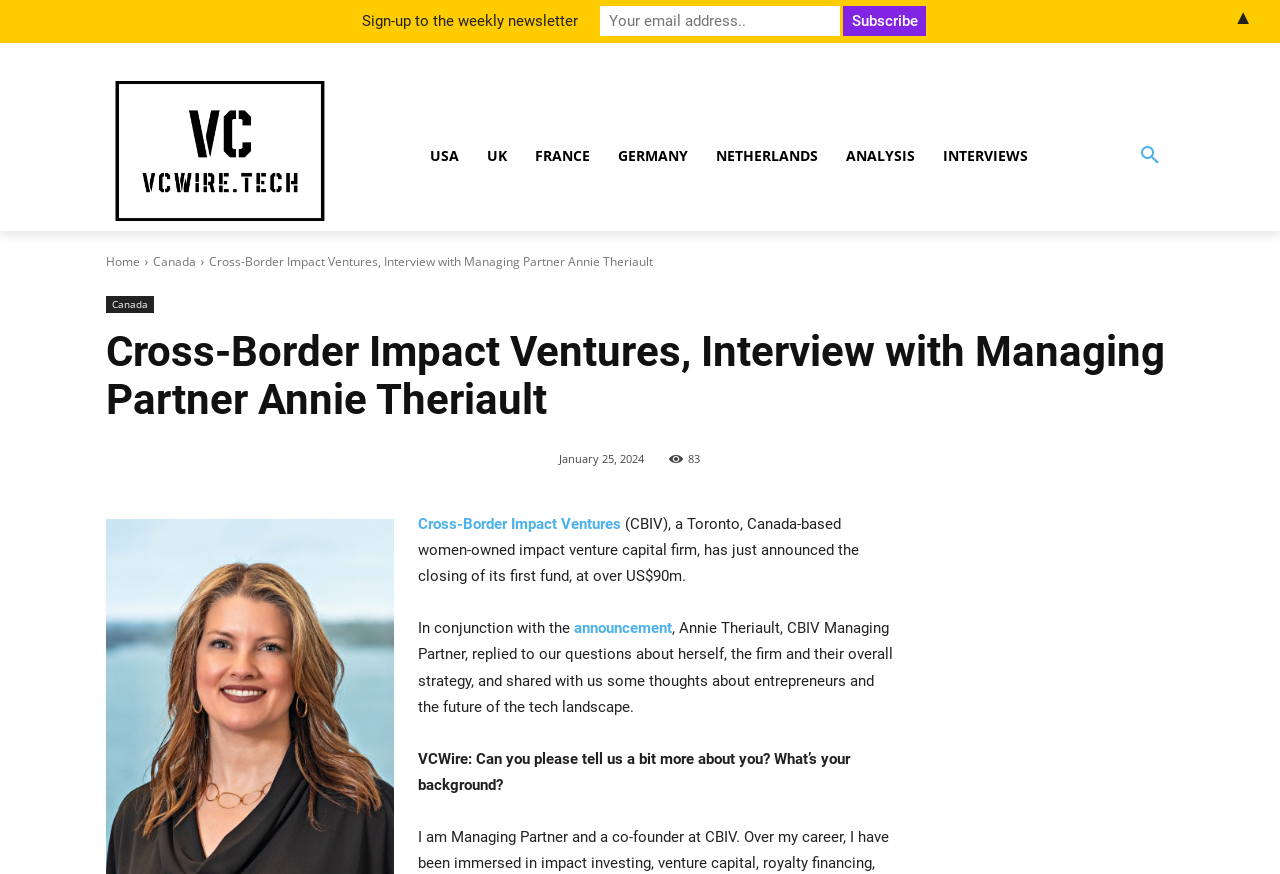Identify the bounding box for the described UI element: "Netherlands".

[0.548, 0.151, 0.65, 0.206]